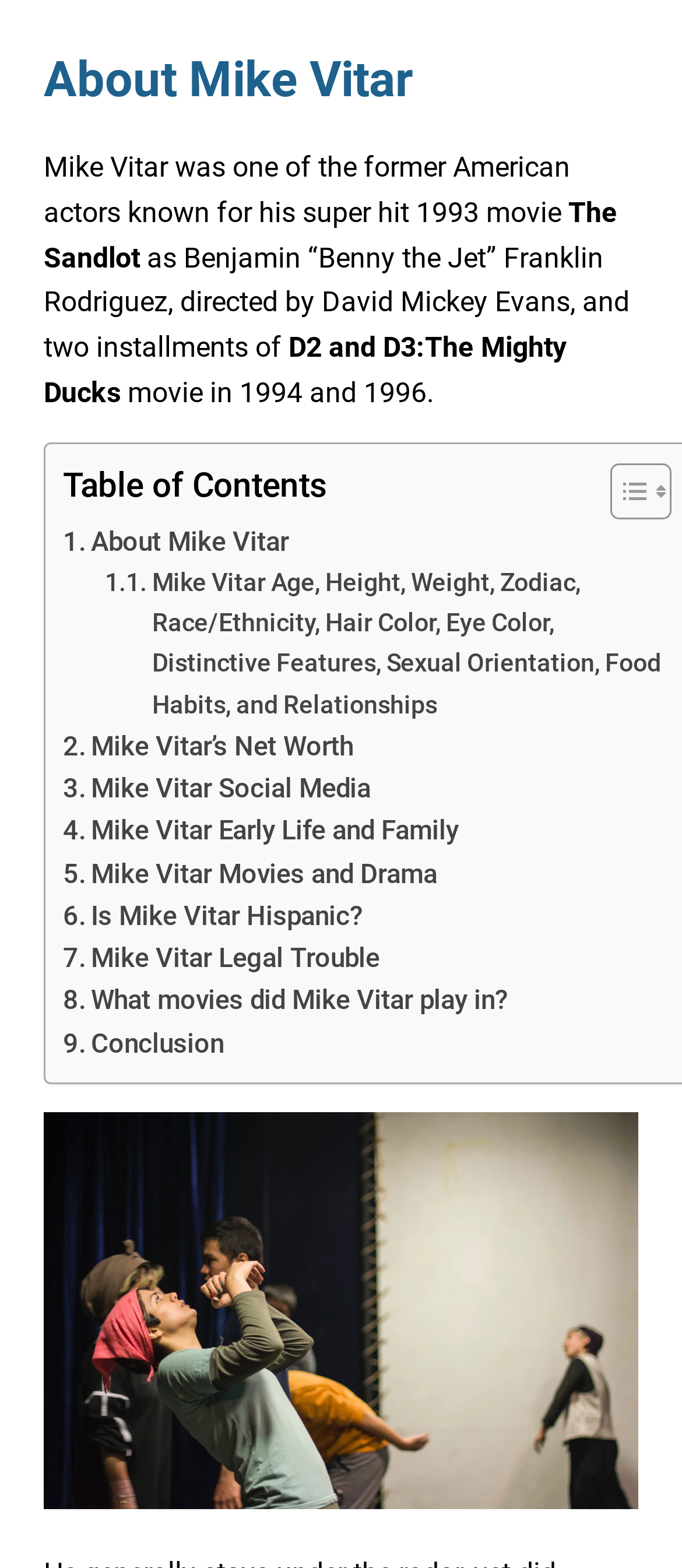Locate the bounding box of the UI element defined by this description: "About Mike Vitar". The coordinates should be given as four float numbers between 0 and 1, formatted as [left, top, right, bottom].

[0.092, 0.332, 0.423, 0.36]